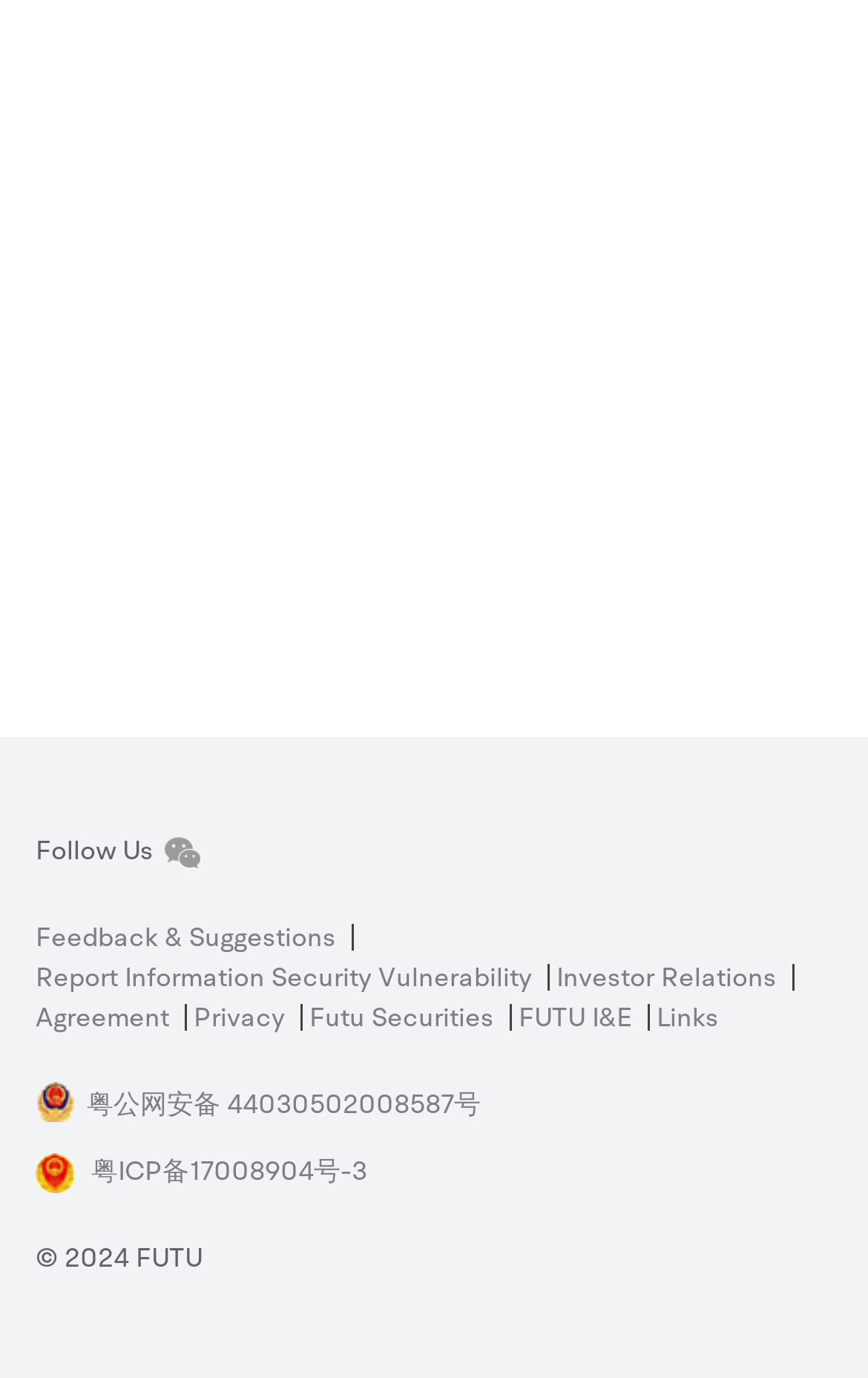Specify the bounding box coordinates of the area that needs to be clicked to achieve the following instruction: "Visit Investor Relations page".

[0.641, 0.7, 0.915, 0.719]